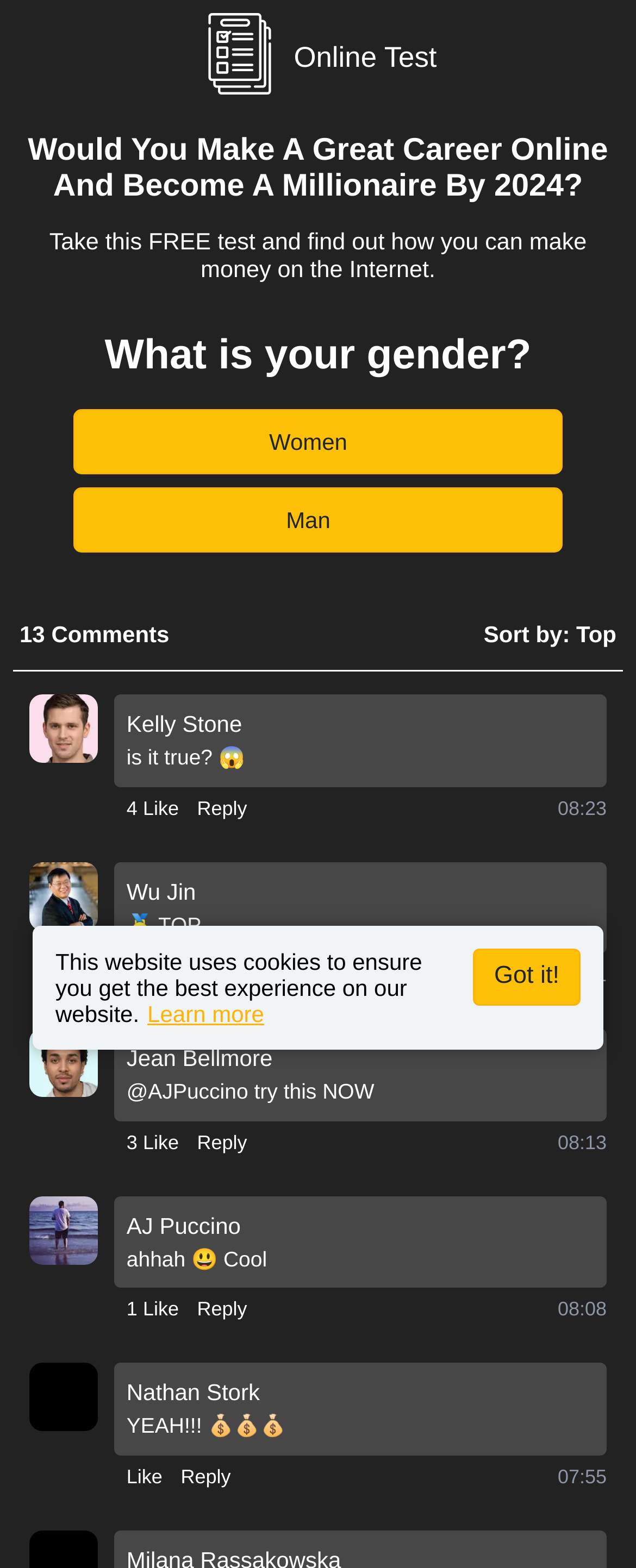From the element description: "Reply", extract the bounding box coordinates of the UI element. The coordinates should be expressed as four float numbers between 0 and 1, in the order [left, top, right, bottom].

[0.31, 0.506, 0.389, 0.525]